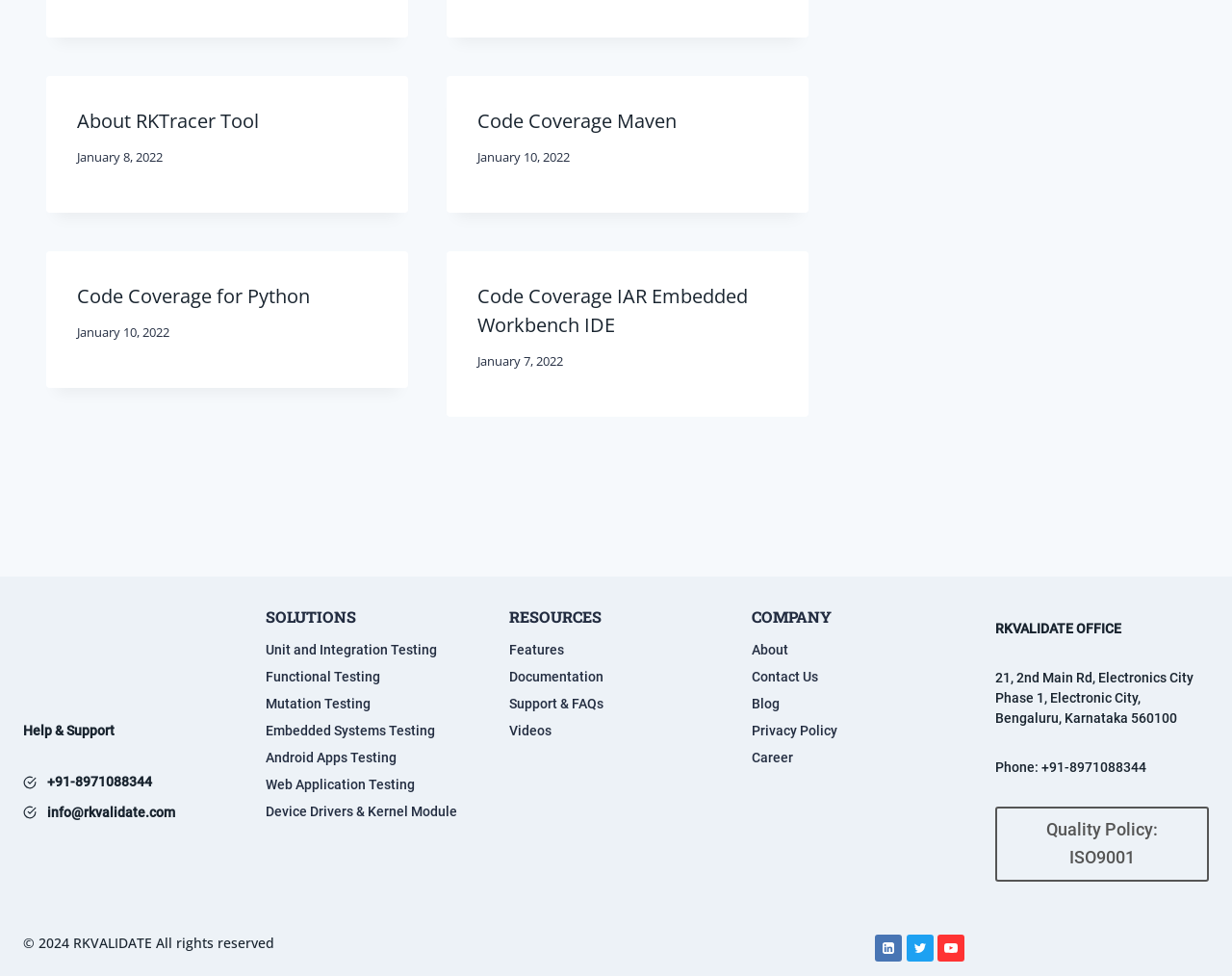Please examine the image and answer the question with a detailed explanation:
How many social media links are there in the footer section?

I counted the social media links in the footer section and found three links: 'Linkedin', 'Twitter', and 'YouTube'.